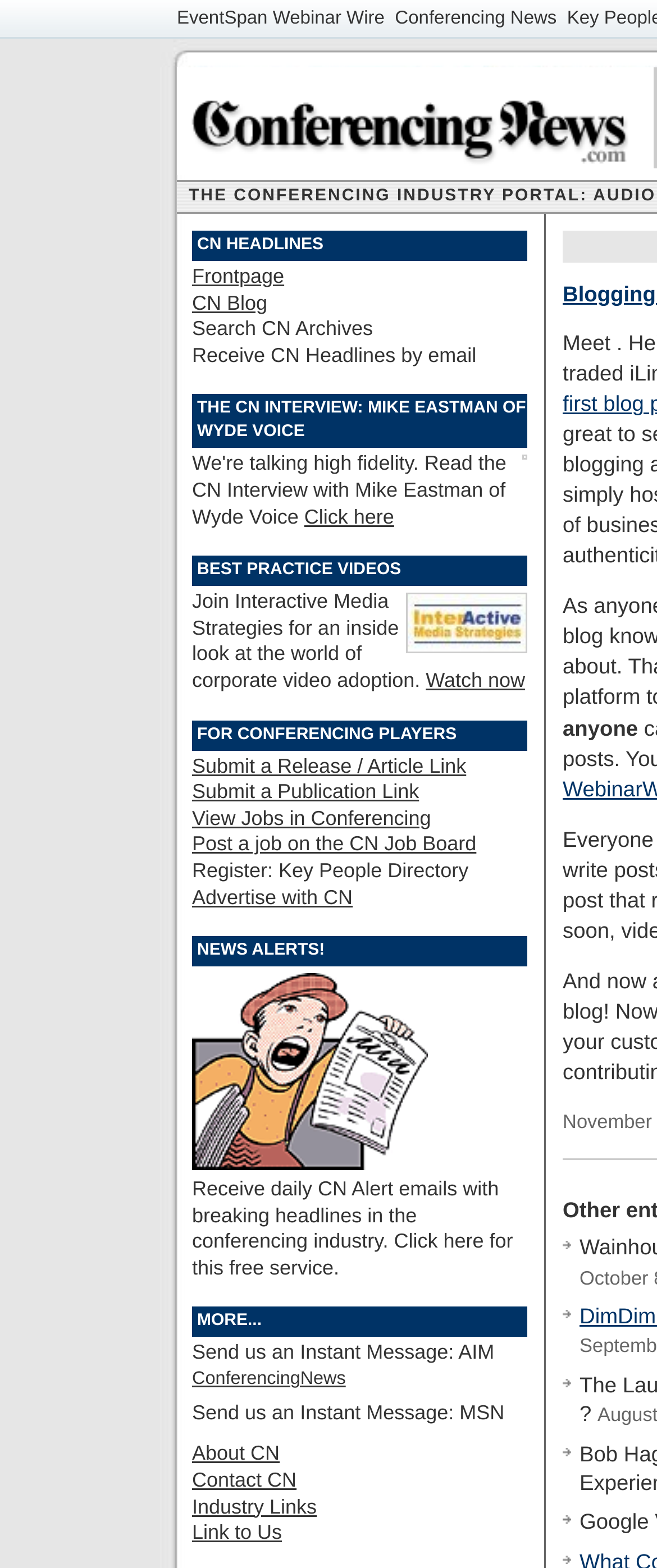Locate the bounding box coordinates of the clickable element to fulfill the following instruction: "Get daily CN Alert emails". Provide the coordinates as four float numbers between 0 and 1 in the format [left, top, right, bottom].

[0.292, 0.751, 0.781, 0.816]